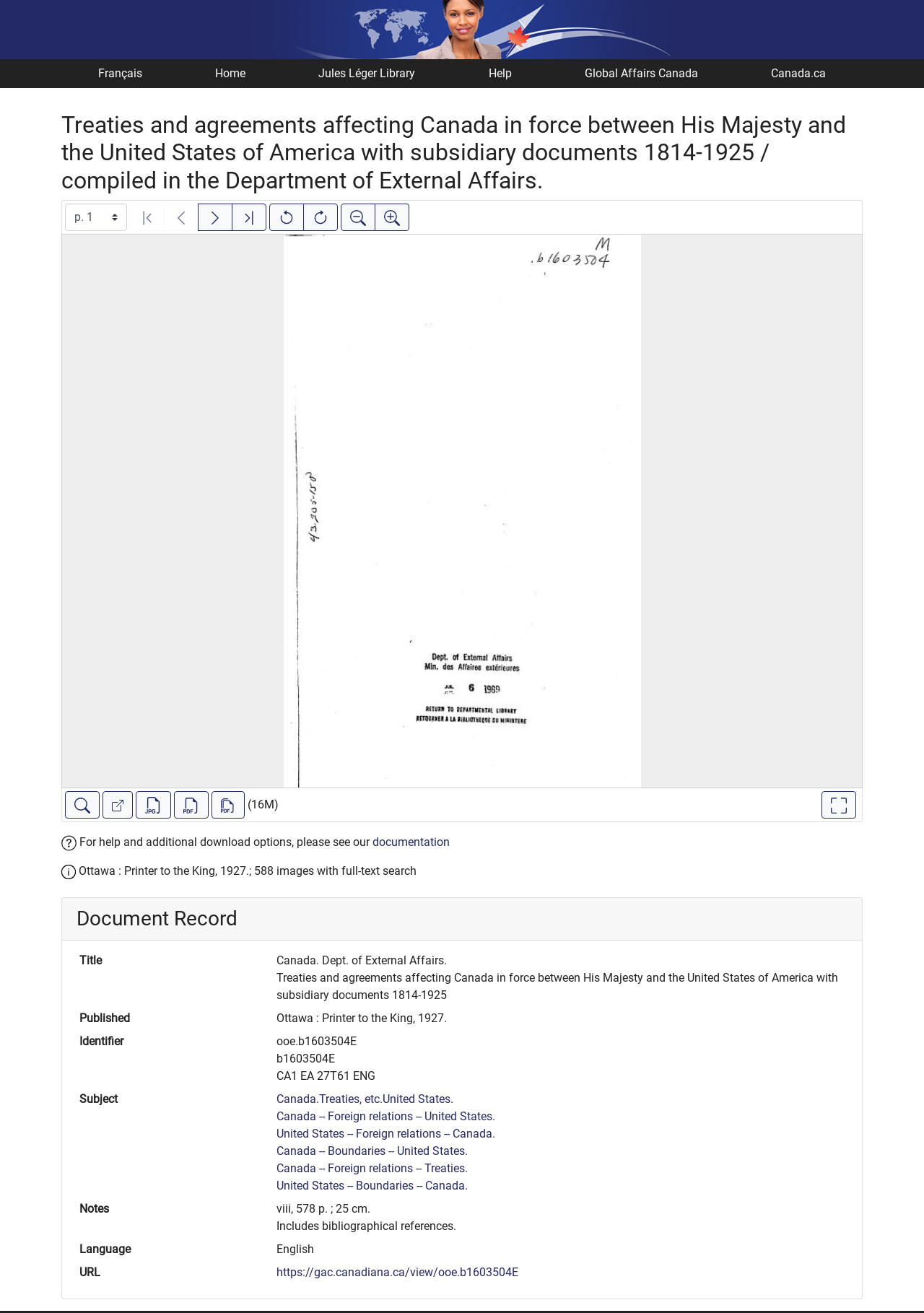Please specify the bounding box coordinates of the clickable region necessary for completing the following instruction: "Go to next image". The coordinates must consist of four float numbers between 0 and 1, i.e., [left, top, right, bottom].

[0.214, 0.155, 0.252, 0.176]